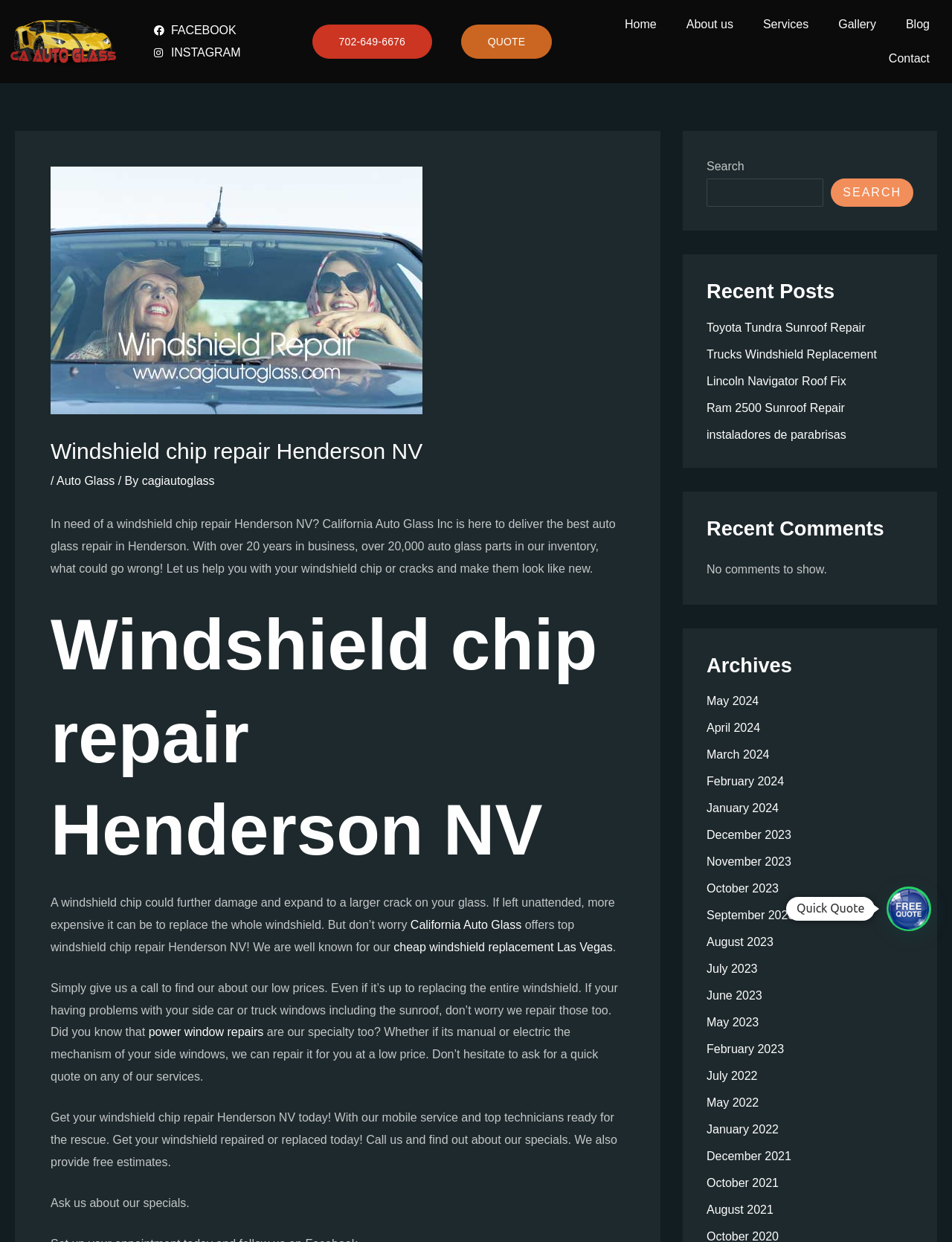Use a single word or phrase to answer the question:
What is the benefit of repairing a windshield chip?

Prevents further damage